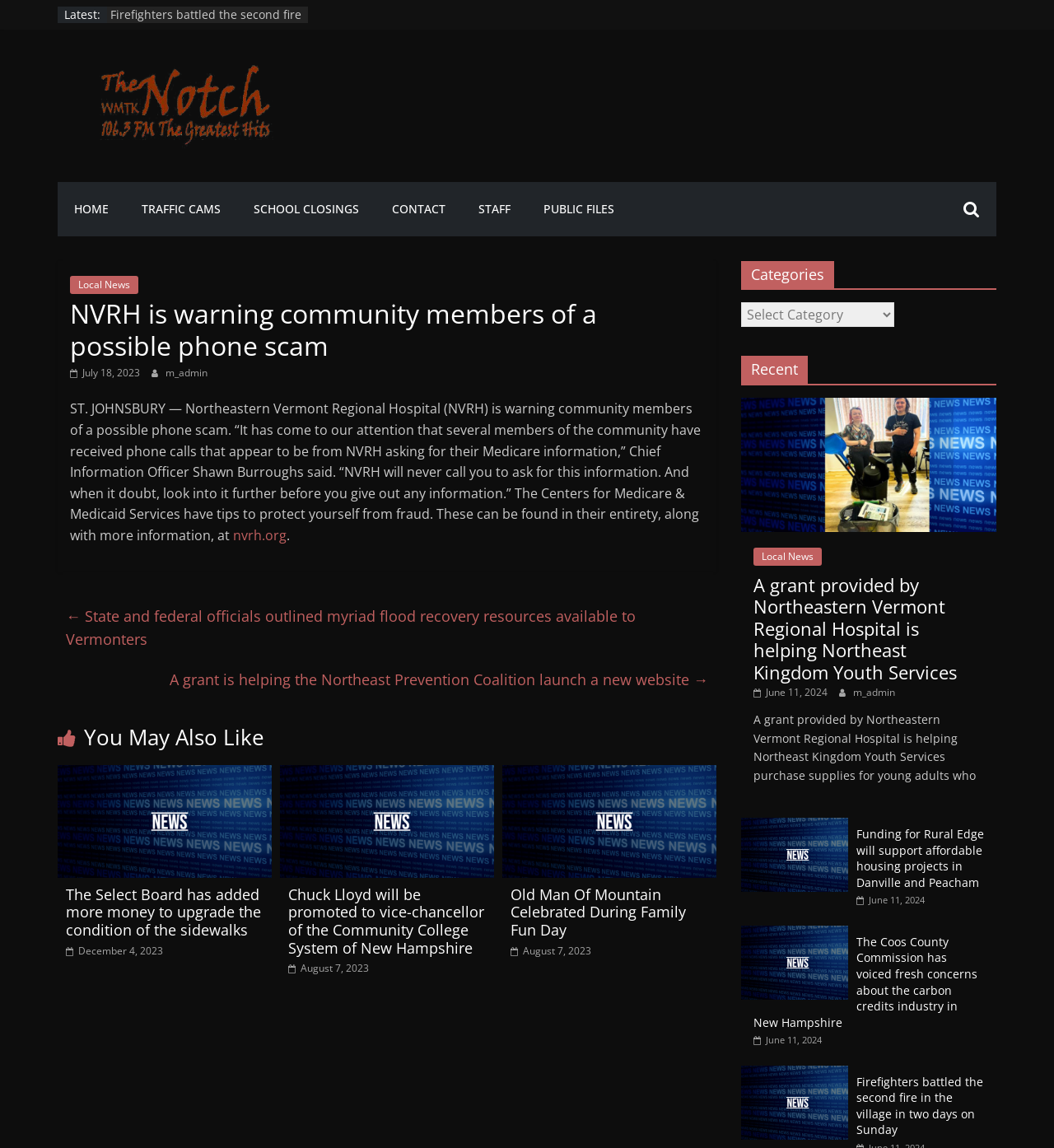Identify the bounding box coordinates of the region I need to click to complete this instruction: "Click on 'Latest:' to view the latest news".

[0.061, 0.006, 0.095, 0.019]